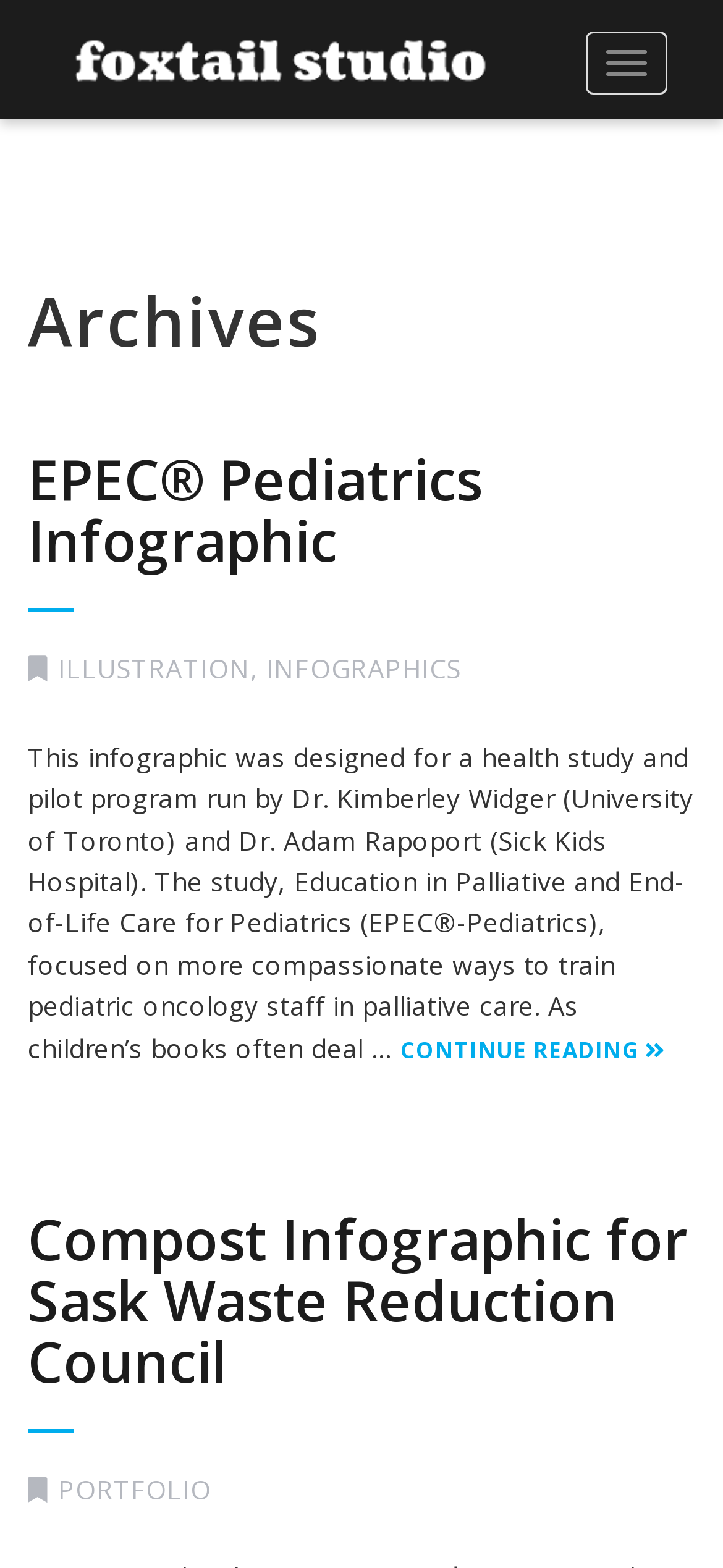Use a single word or phrase to answer the question:
What is the second infographic about?

Compost for Sask Waste Reduction Council